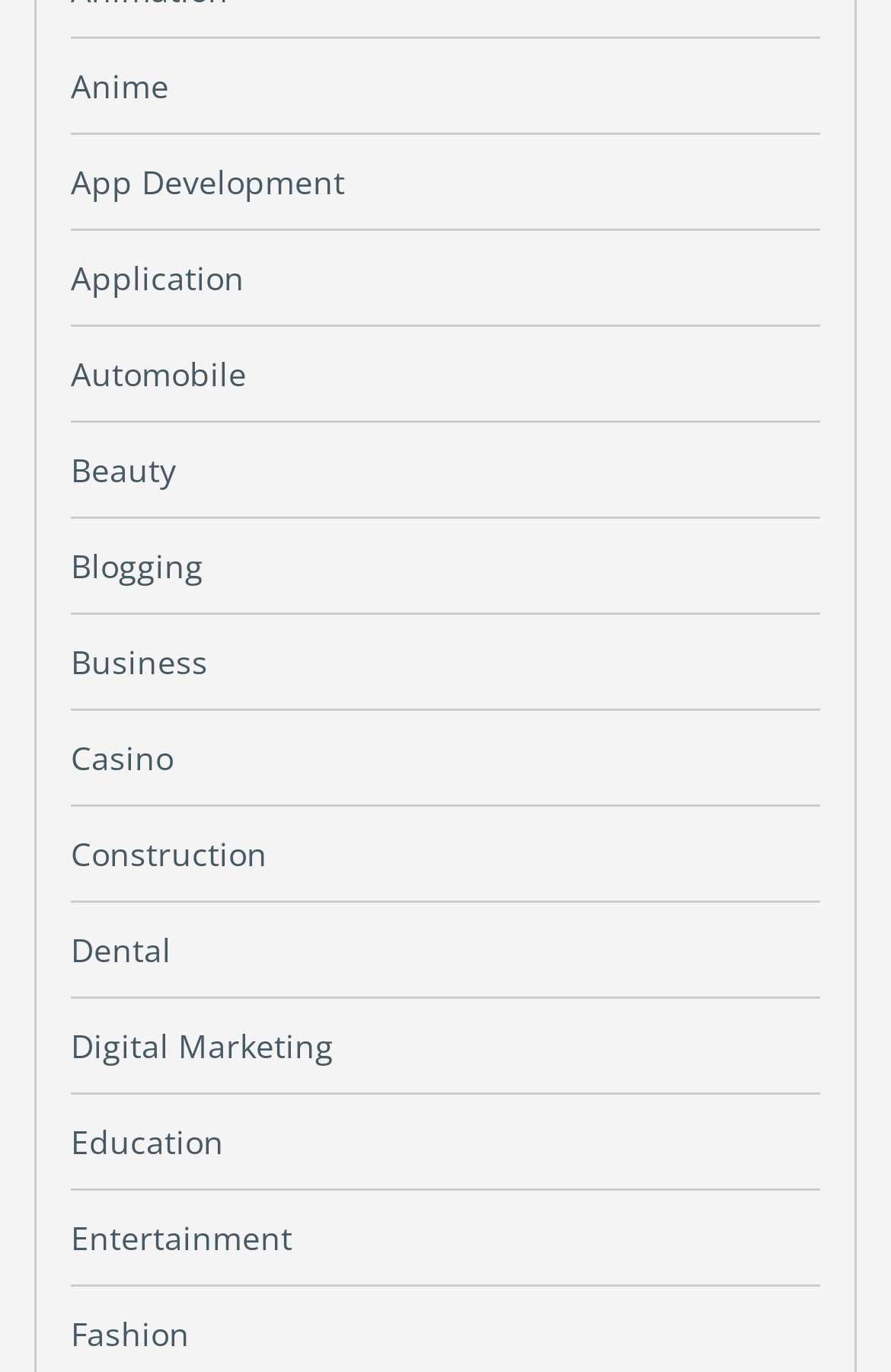What is the first category listed?
Answer with a single word or phrase, using the screenshot for reference.

Anime